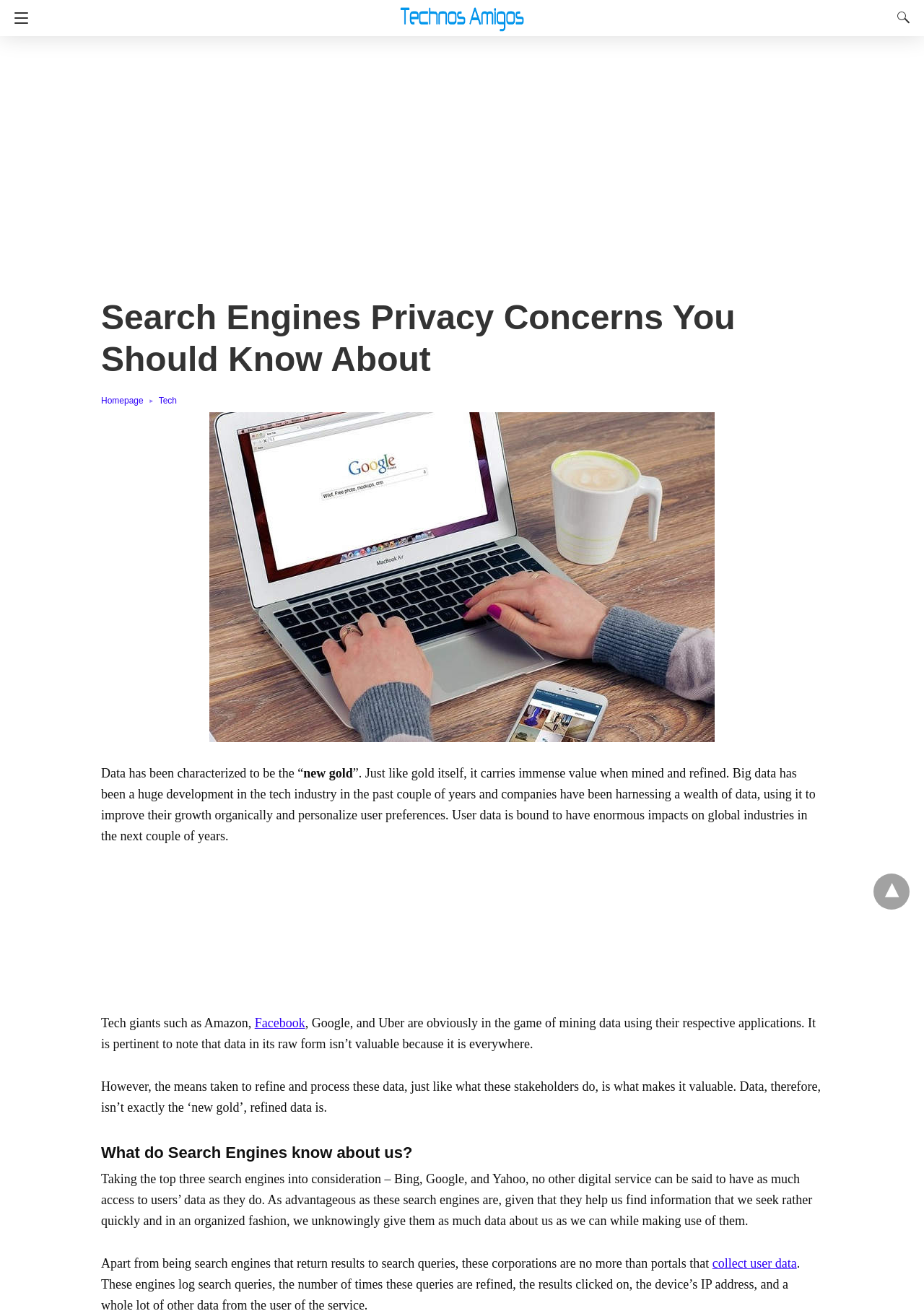What do search engines like Bing and Google have access to?
Answer the question with a single word or phrase by looking at the picture.

users' data